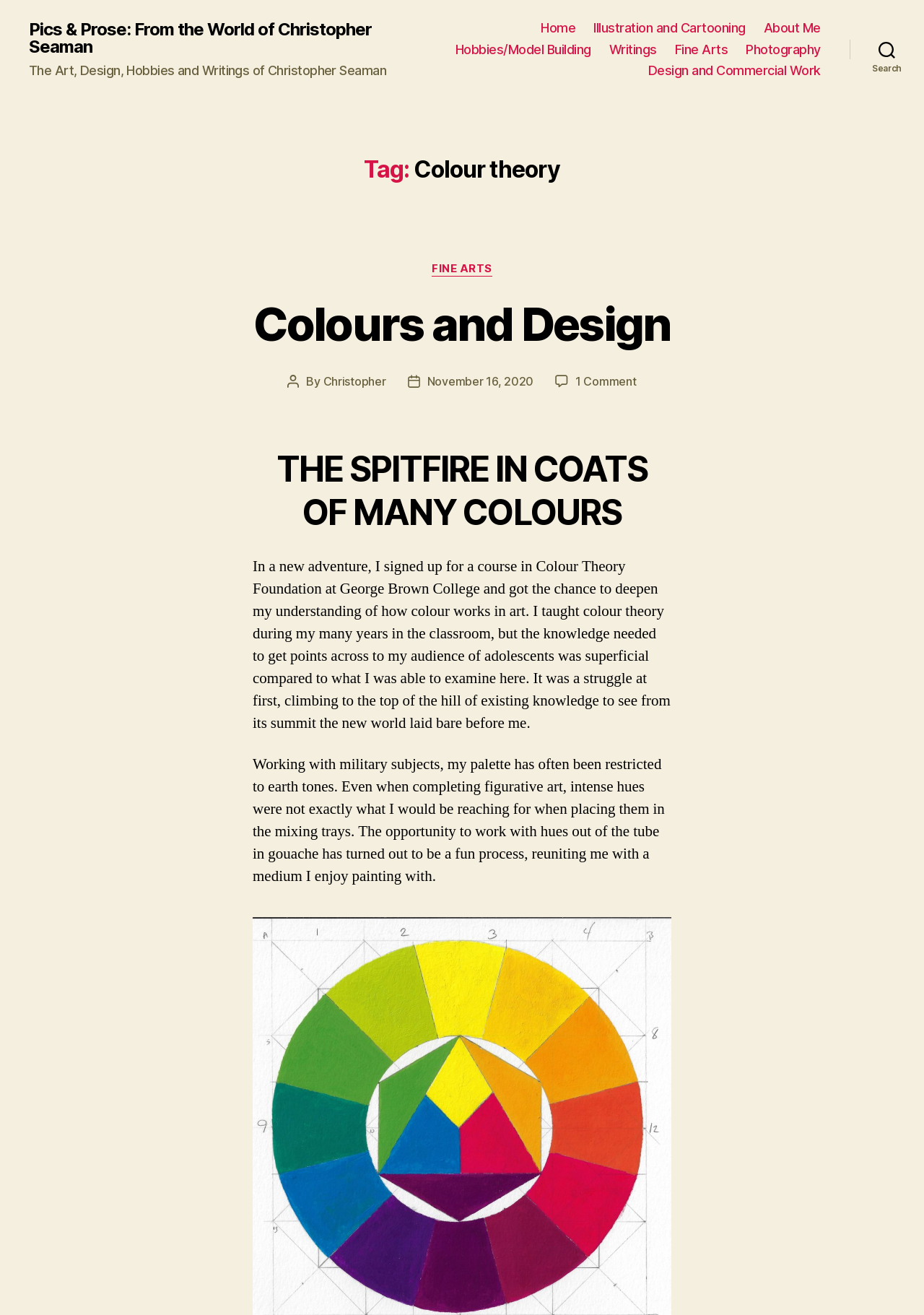What is the subject of the post?
Based on the image, provide a one-word or brief-phrase response.

Colour theory in art